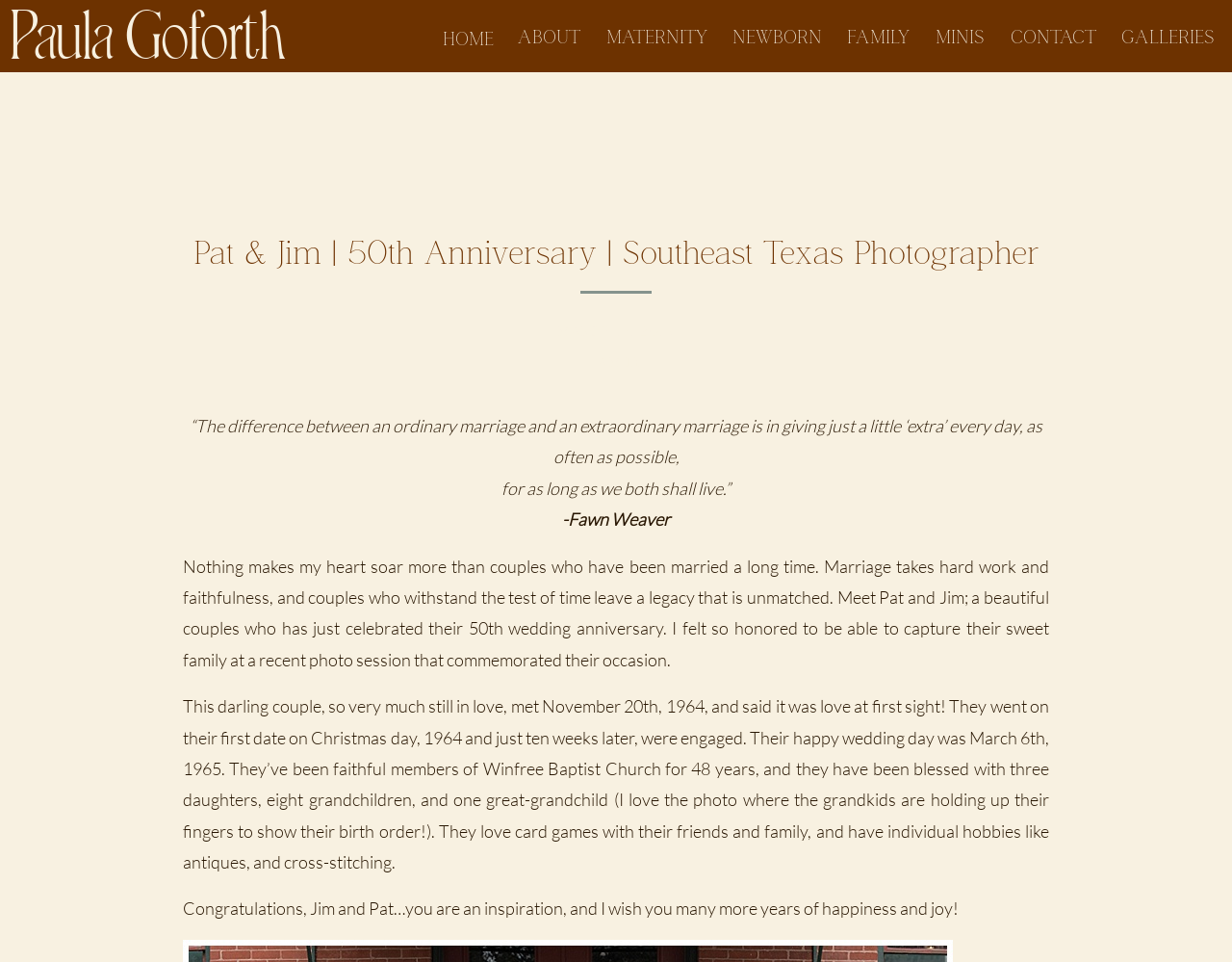Respond to the following query with just one word or a short phrase: 
How many grandchildren do Pat and Jim have?

Eight